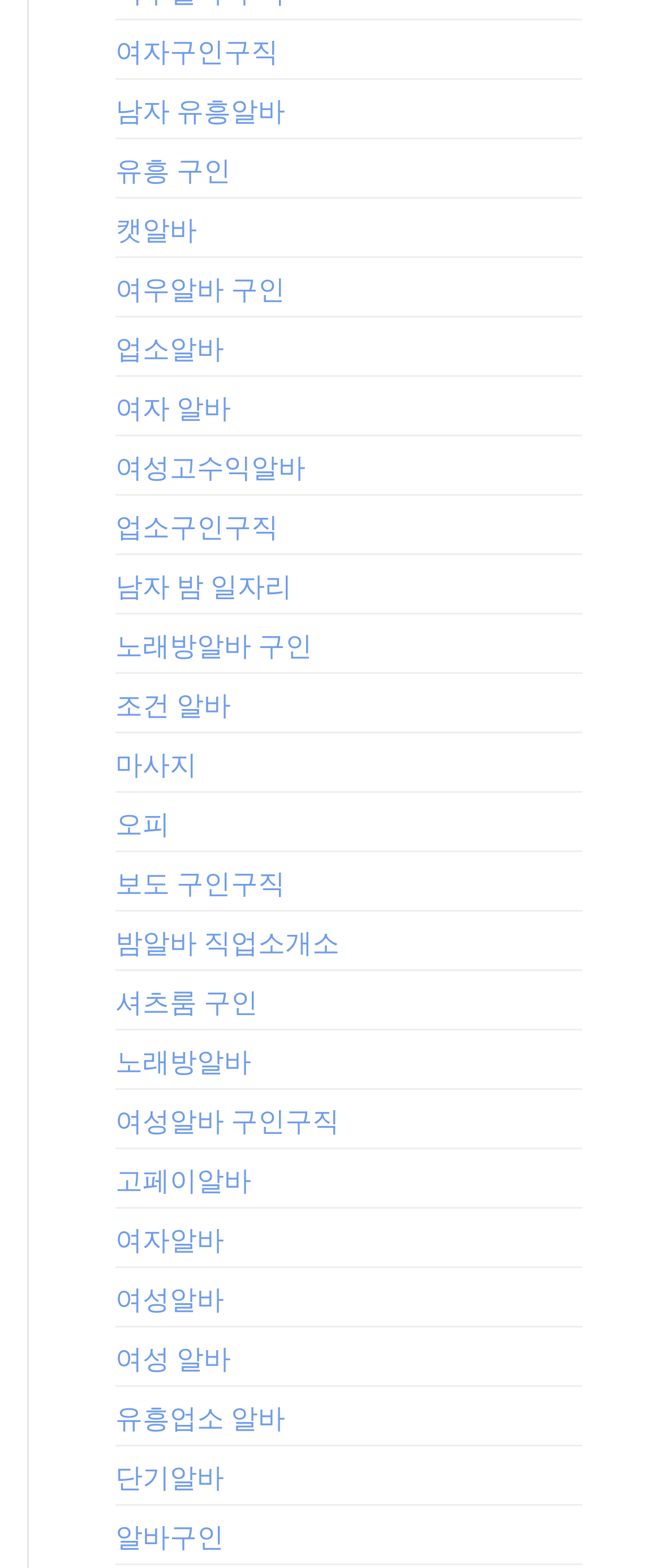What is the common theme among the links on this webpage?
Answer the question using a single word or phrase, according to the image.

Job listings